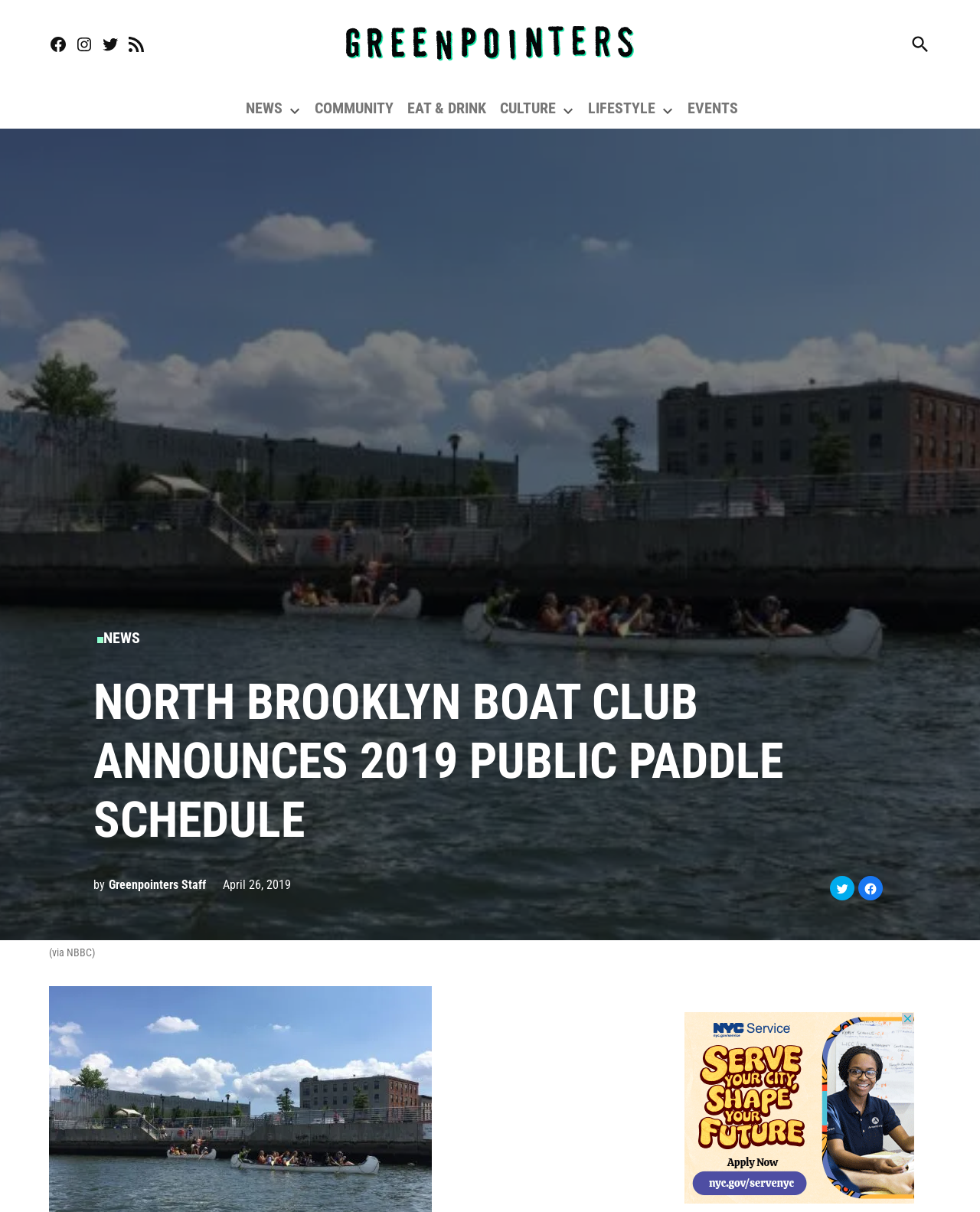Explain the features and main sections of the webpage comprehensively.

The webpage is about the North Brooklyn Boat Club announcing their 2019 public paddle schedule. At the top left, there is a navigation menu with social links to Facebook, Instagram, Twitter, and RSS. Next to it, there is a link to the website's name, "Greenpointers", accompanied by an image of the same name. 

Below the navigation menu, there is a header section with a link to "Greenpointers" again, and a static text describing the website as "Neighborhood News in Greenpoint and Williamsburg, Brooklyn". On the top right, there is a search button labeled "Open Search".

The main menu is located below the header section, with links to "NEWS", "COMMUNITY", "EAT & DRINK", "CULTURE", "LIFESTYLE", and "EVENTS". Some of these links have dropdown menus.

The main content of the webpage is an article about the North Brooklyn Boat Club's public paddle schedule. The article has a heading that reads "NORTH BROOKLYN BOAT CLUB ANNOUNCES 2019 PUBLIC PADDLE SCHEDULE". Below the heading, there is a line of text that says "POSTED IN" followed by a link to "NEWS". The article's author is credited as "Greenpointers Staff", and the date of the article is April 26, 2019. There are also buttons to share the article on Twitter and Facebook.

On the right side of the article, there is a figure with a caption "(via NBBC)". At the bottom of the webpage, there is an advertisement region.